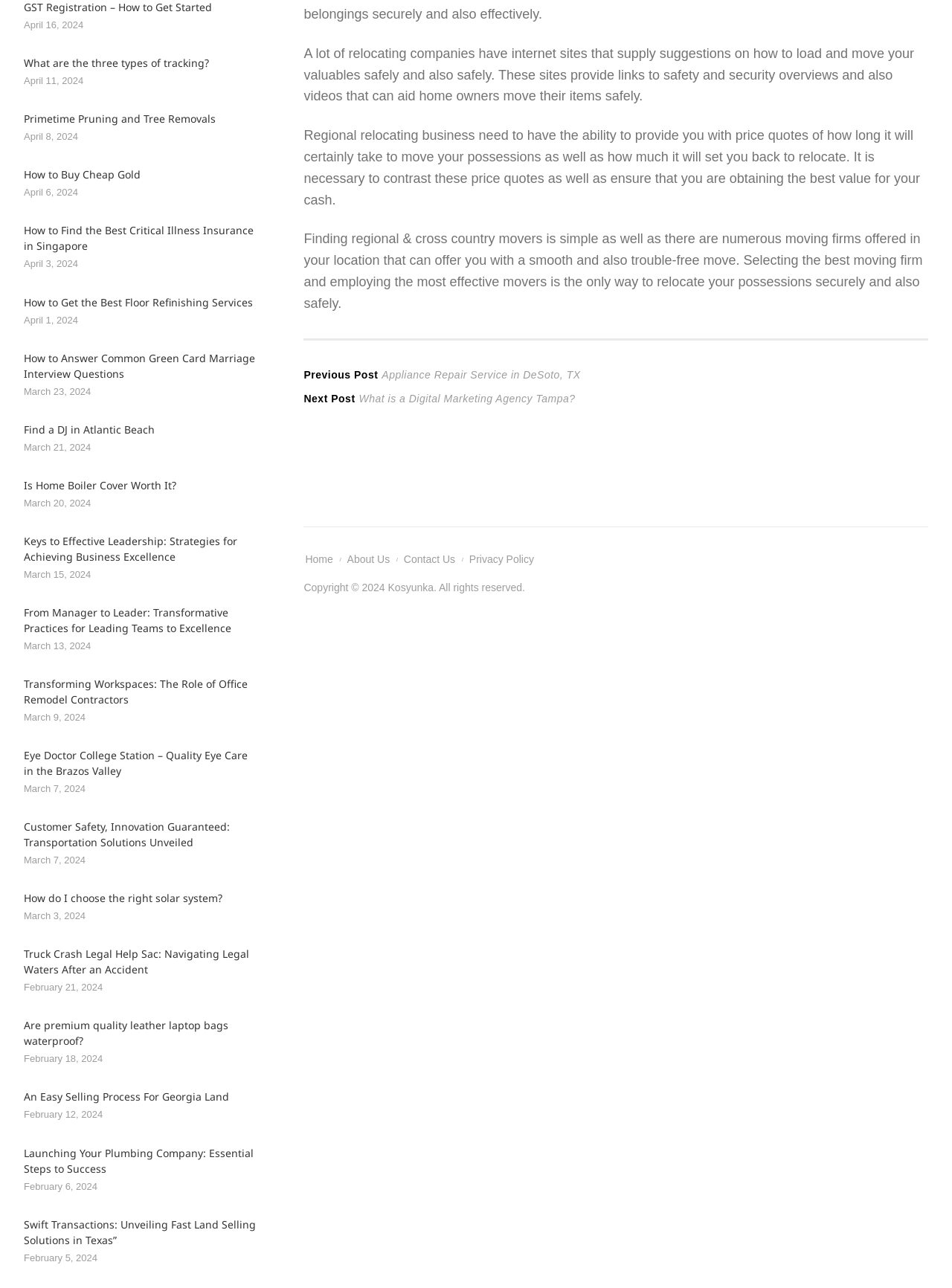Provide a short answer to the following question with just one word or phrase: What is the date of the first post?

April 16, 2024